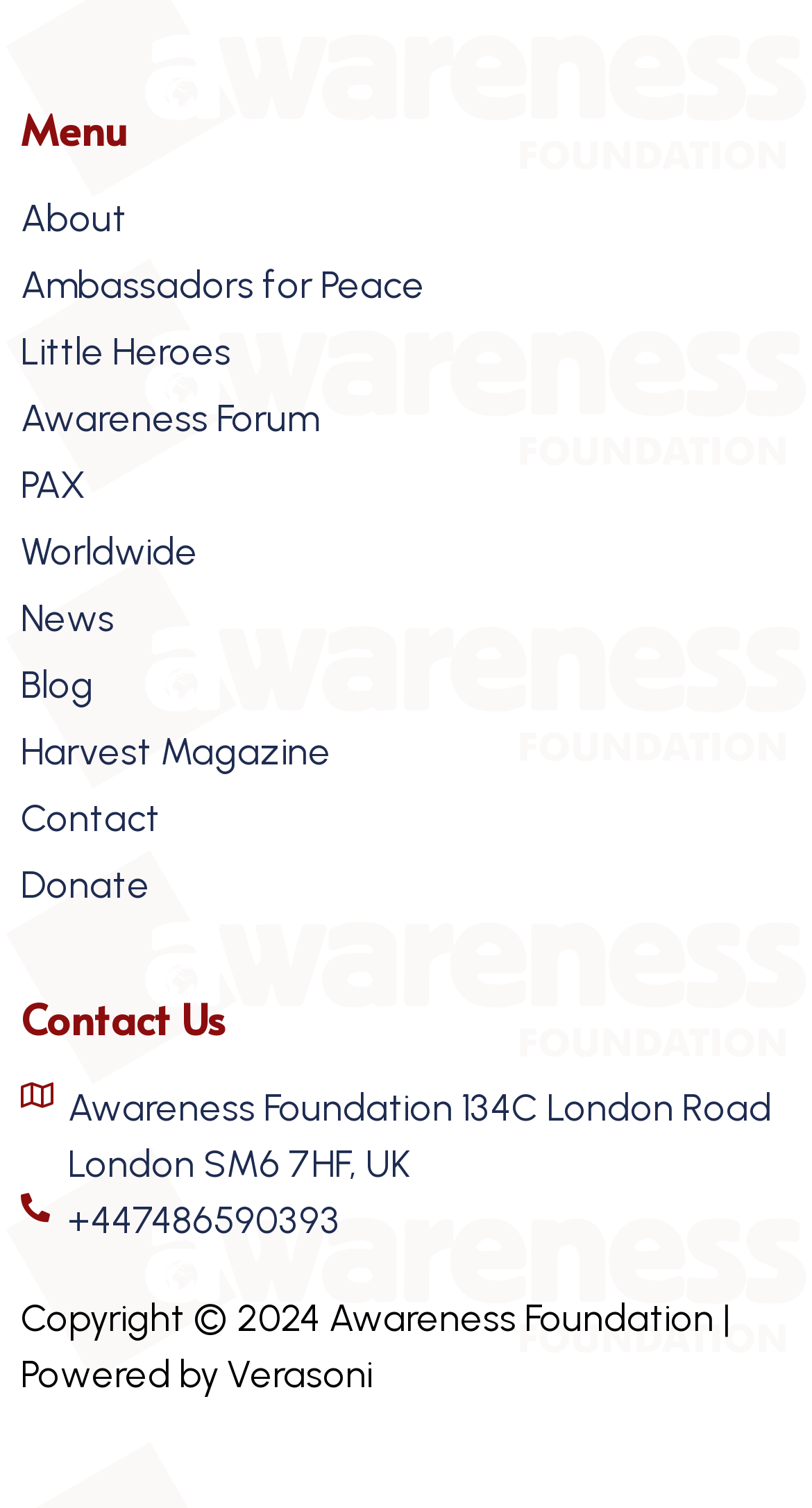Could you determine the bounding box coordinates of the clickable element to complete the instruction: "Call +447486590393"? Provide the coordinates as four float numbers between 0 and 1, i.e., [left, top, right, bottom].

[0.026, 0.791, 0.974, 0.828]